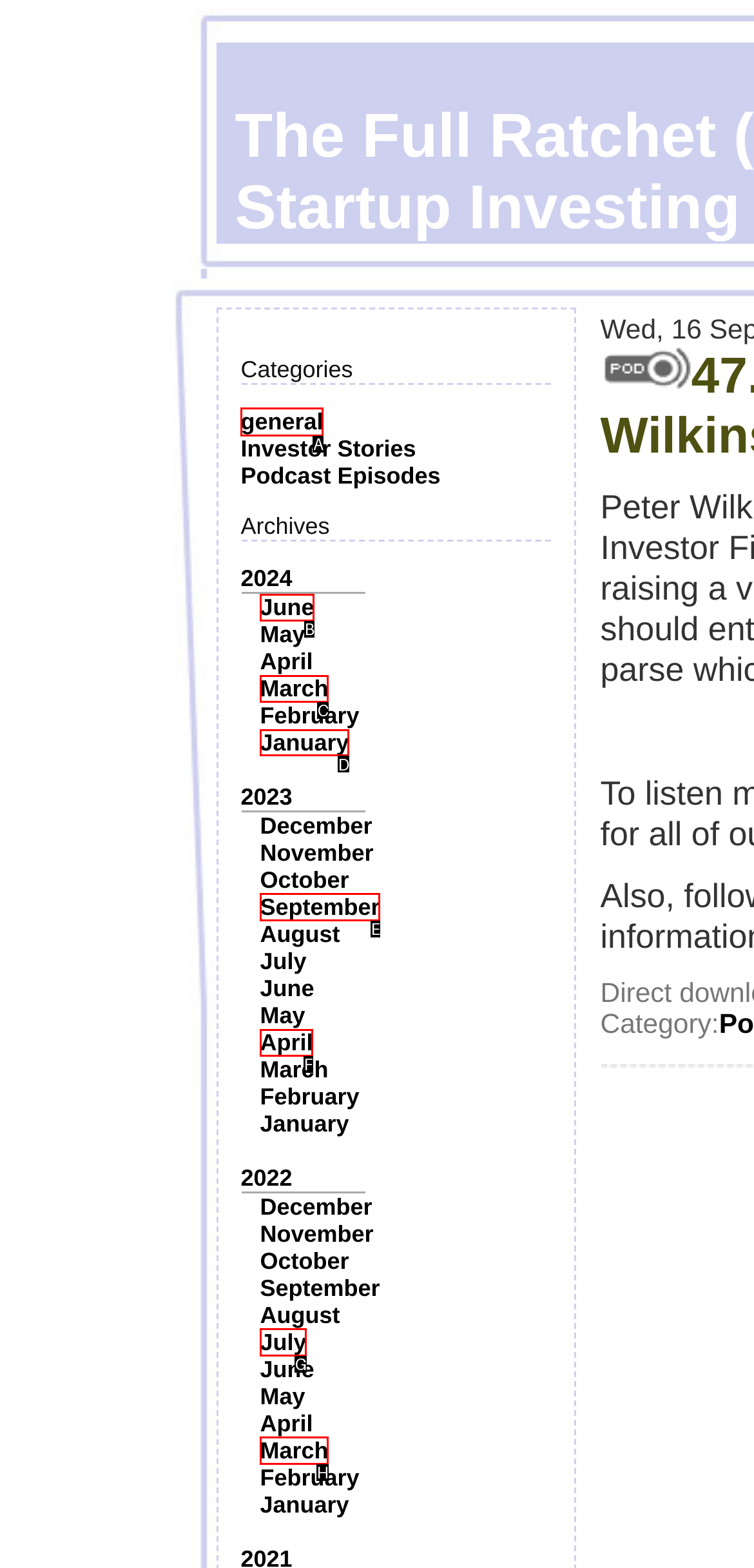Identify the letter of the UI element you need to select to accomplish the task: Click on the 'general' category.
Respond with the option's letter from the given choices directly.

A